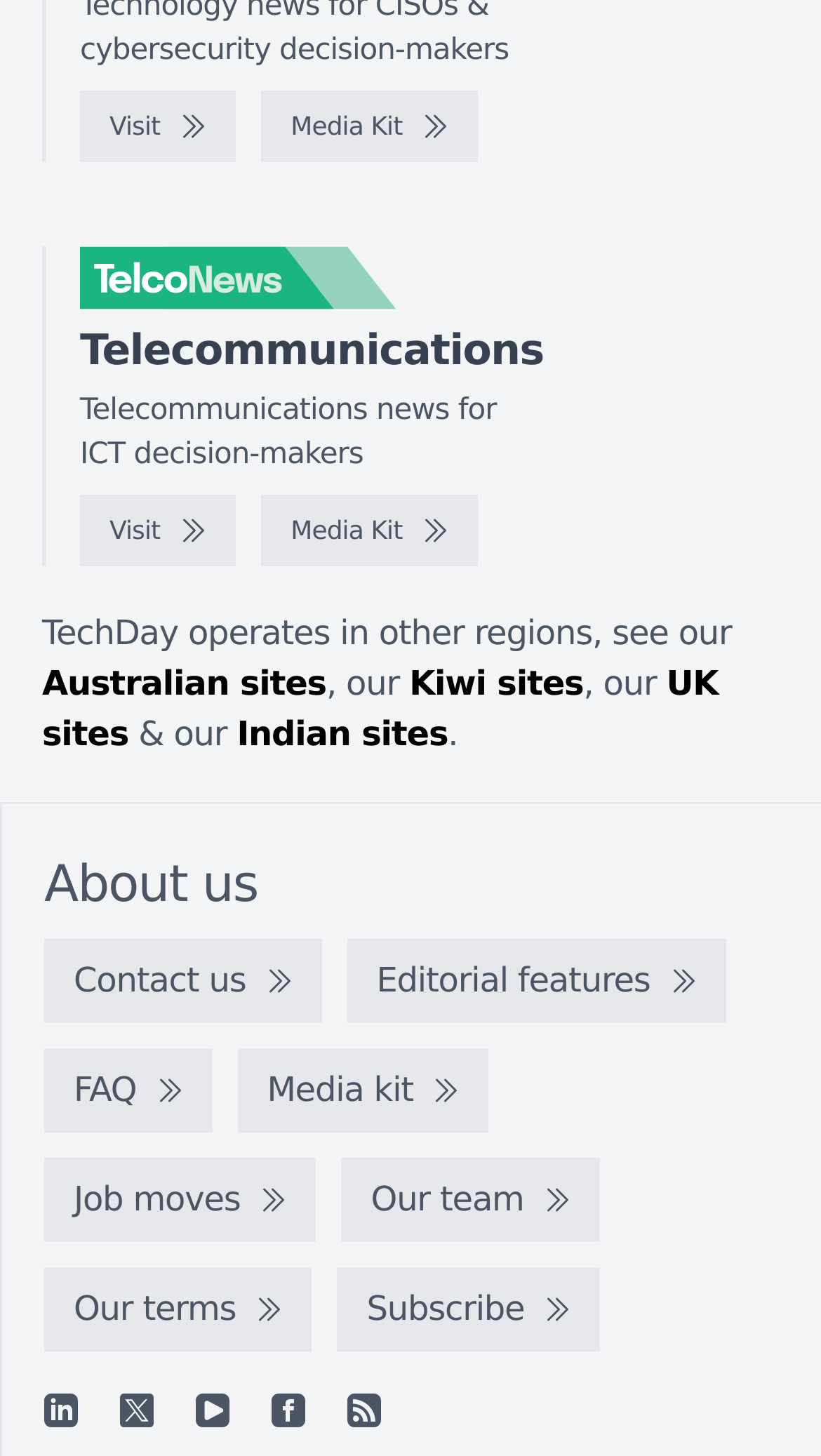Pinpoint the bounding box coordinates of the area that should be clicked to complete the following instruction: "Contact us". The coordinates must be given as four float numbers between 0 and 1, i.e., [left, top, right, bottom].

[0.054, 0.645, 0.392, 0.703]